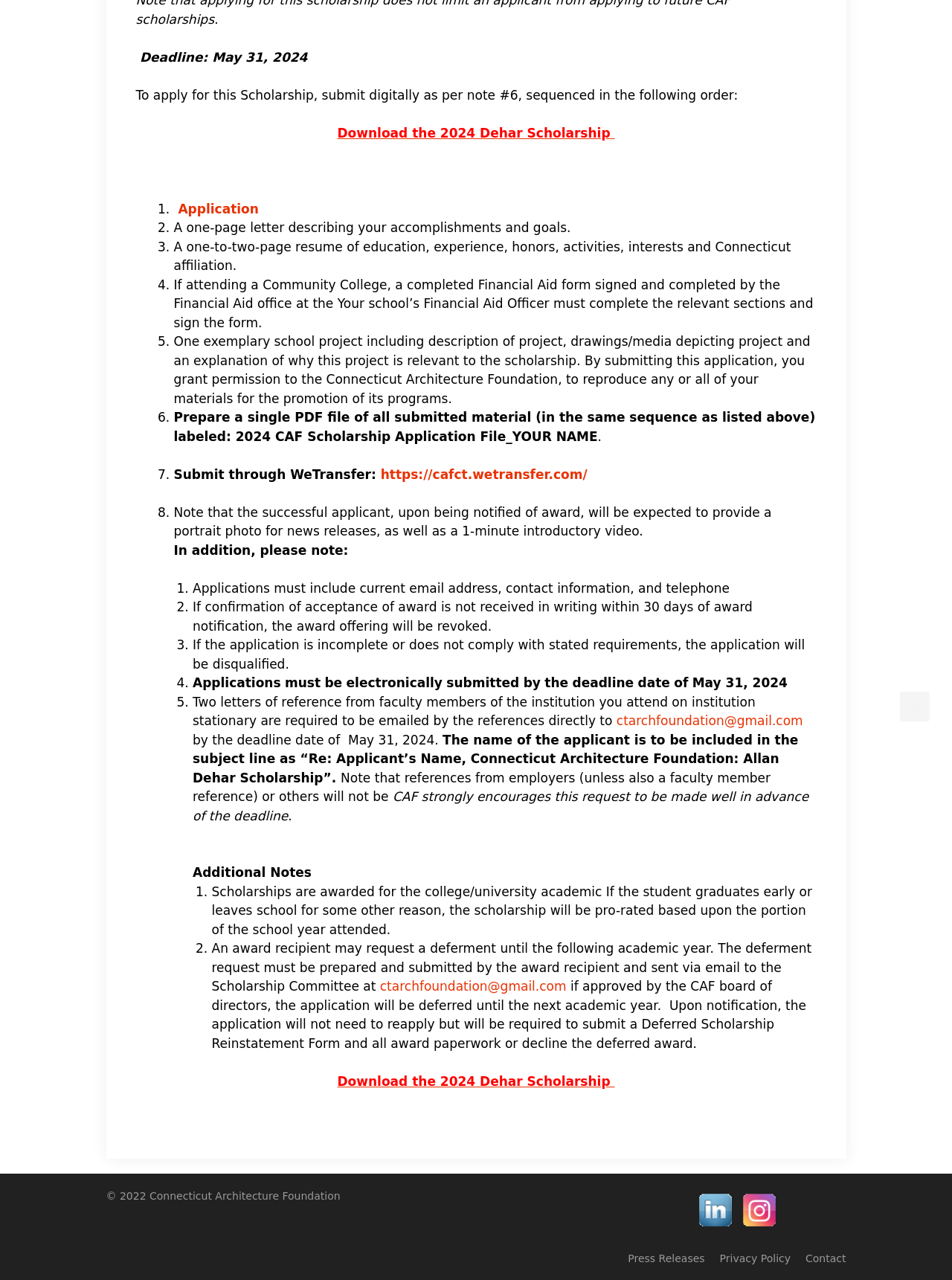What is the purpose of the one-minute introductory video?
Please provide a comprehensive answer based on the contents of the image.

The successful applicant, upon being notified of the award, will be expected to provide a portrait photo for news releases, as well as a 1-minute introductory video.